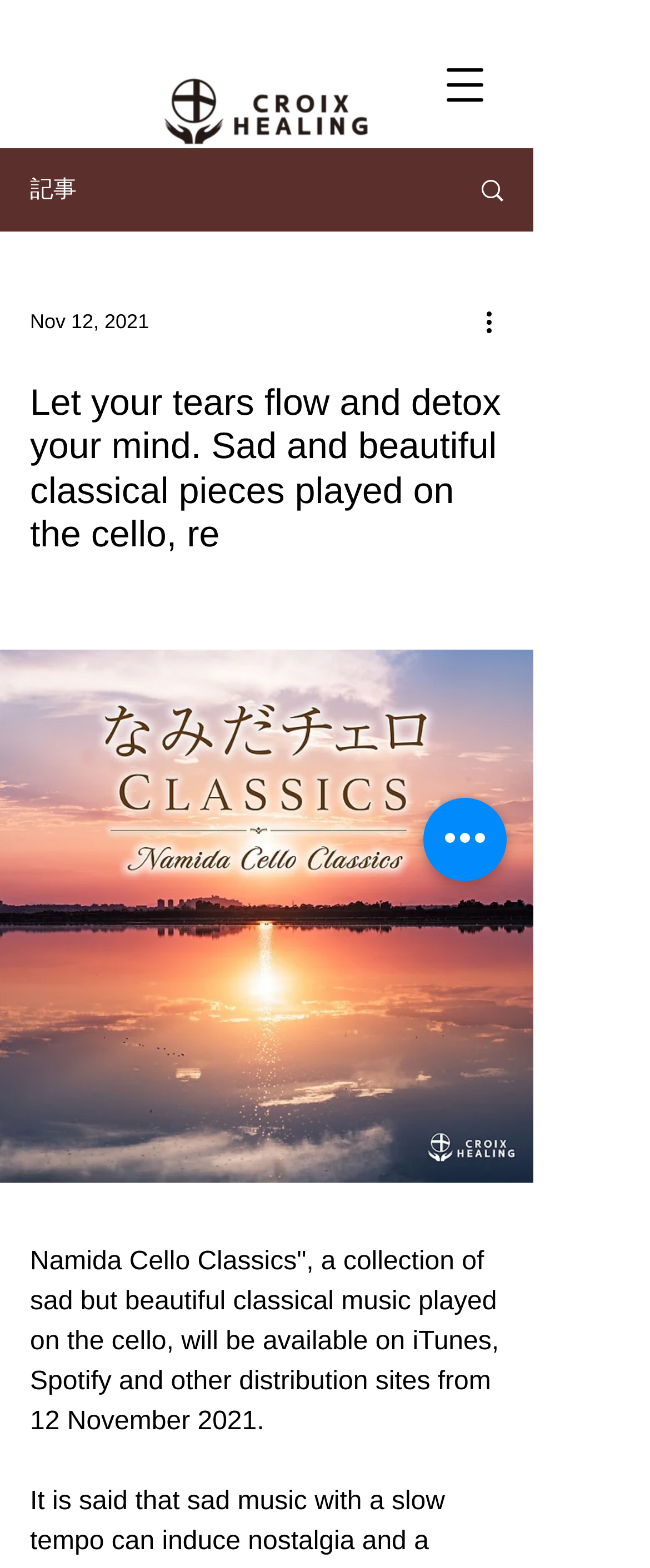Using the format (top-left x, top-left y, bottom-right x, bottom-right y), provide the bounding box coordinates for the described UI element. All values should be floating point numbers between 0 and 1: aria-label="Open navigation menu"

[0.679, 0.038, 0.749, 0.069]